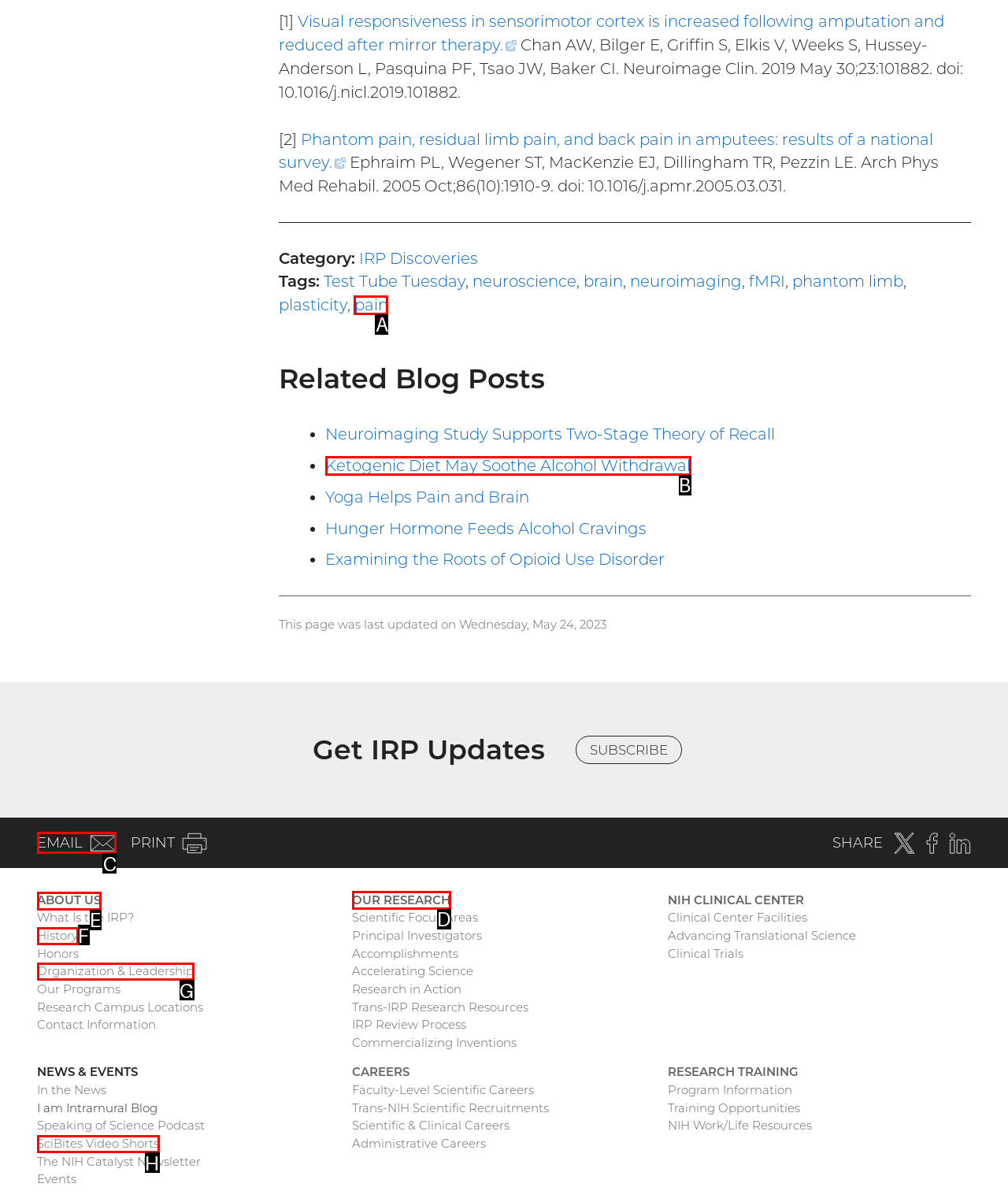Show which HTML element I need to click to perform this task: Learn more about the IRP Answer with the letter of the correct choice.

E